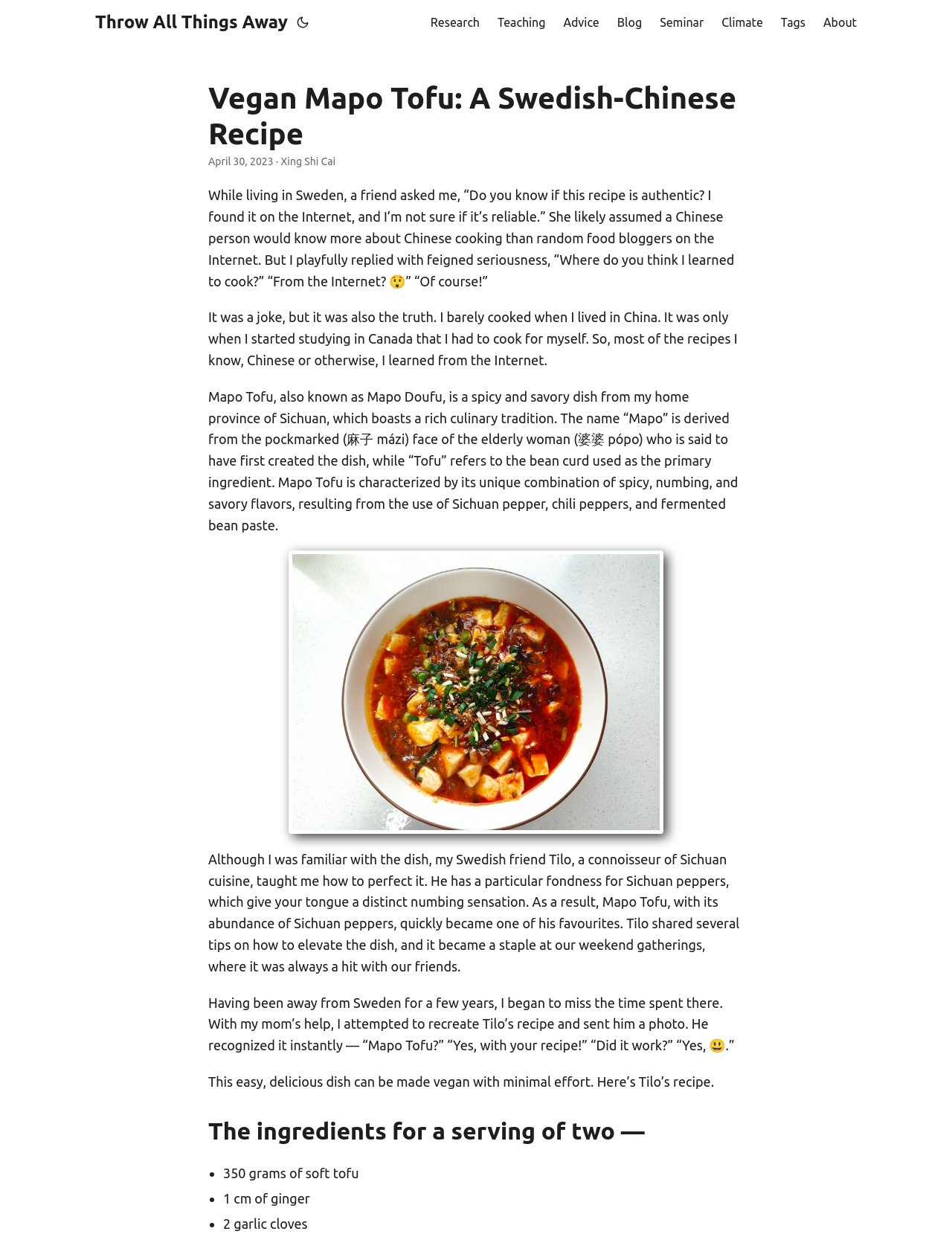Who taught the author how to perfect the Mapo Tofu recipe?
Please look at the screenshot and answer using one word or phrase.

Tilo